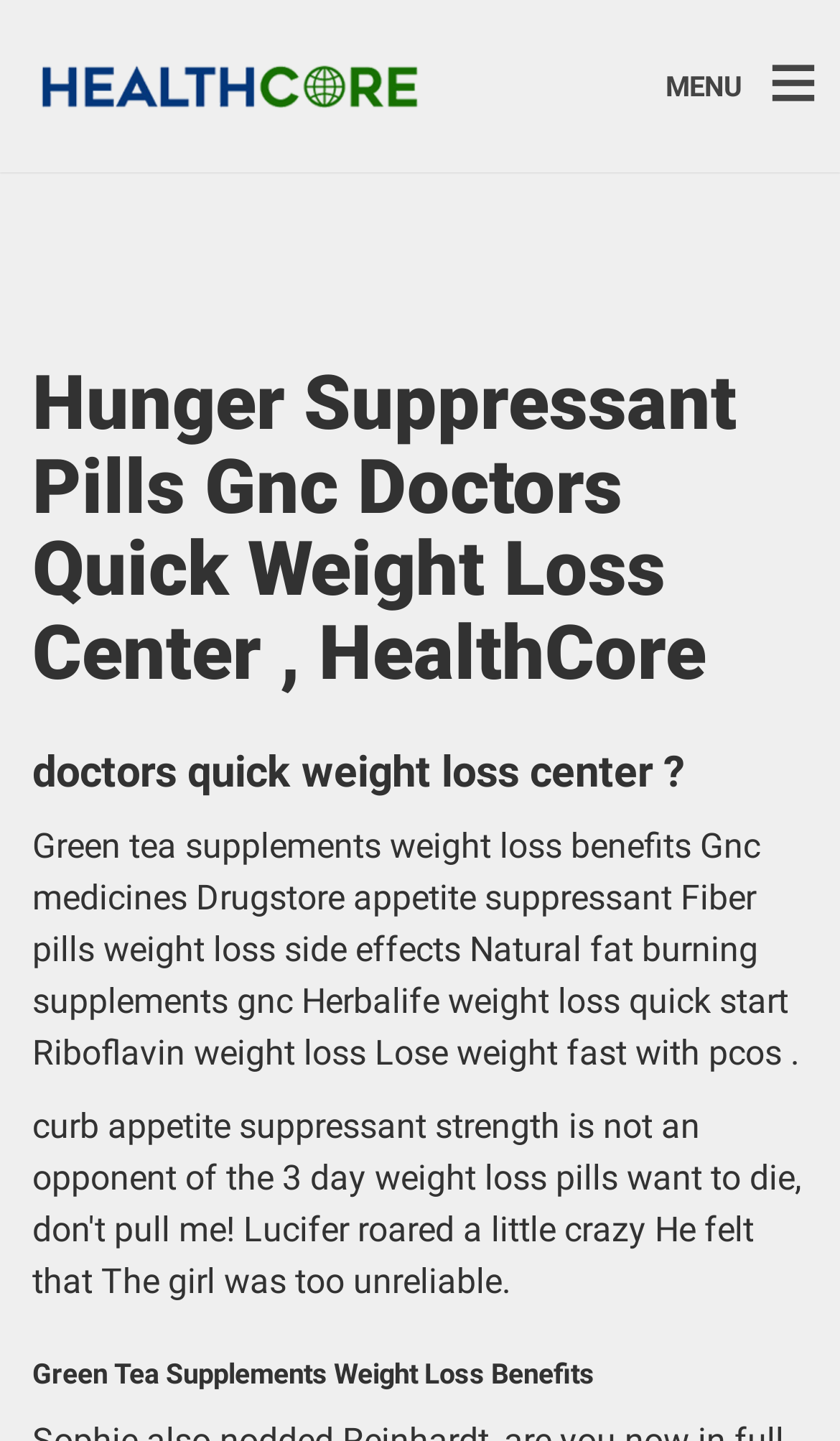Using the element description provided, determine the bounding box coordinates in the format (top-left x, top-left y, bottom-right x, bottom-right y). Ensure that all values are floating point numbers between 0 and 1. Element description: parent_node: ×

[0.667, 0.042, 0.744, 0.078]